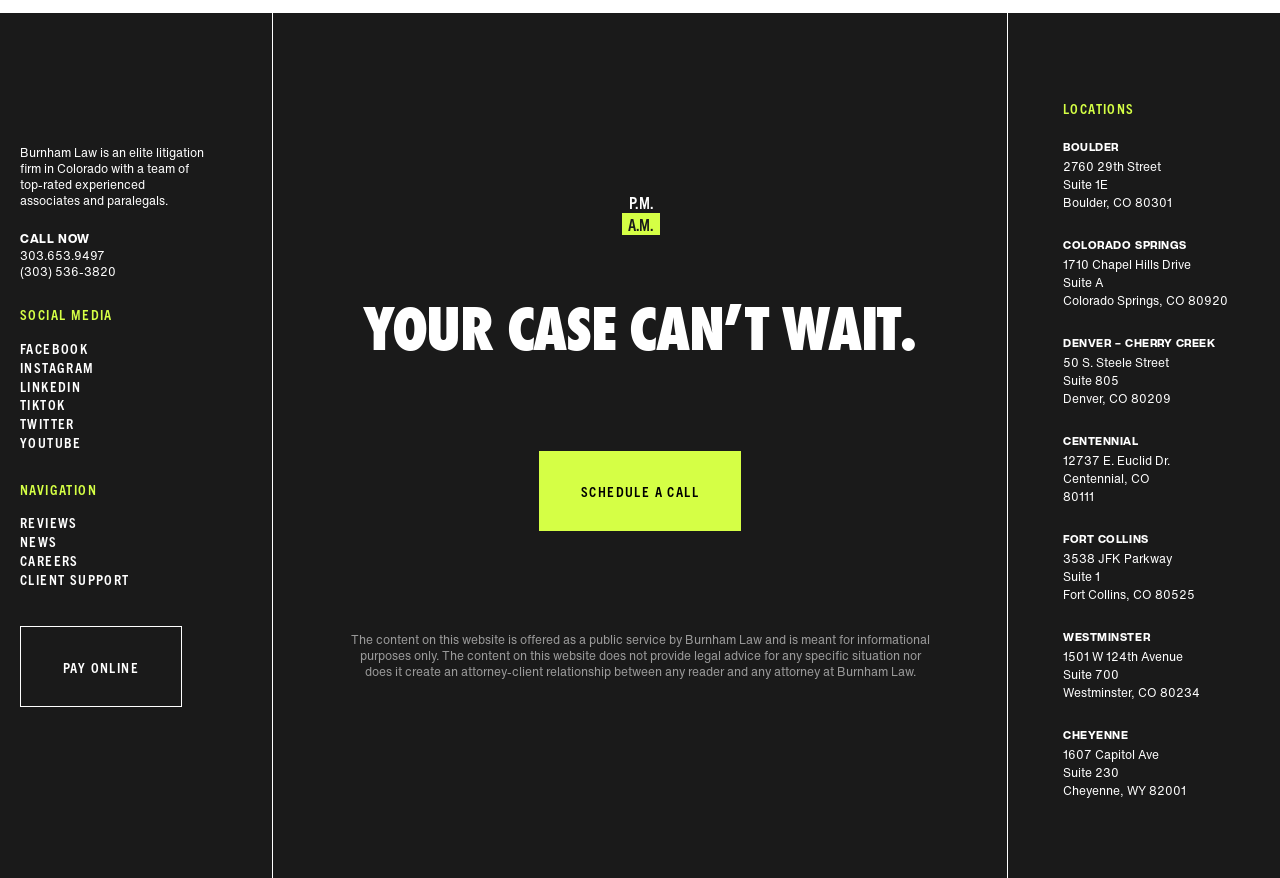Use a single word or phrase to answer this question: 
What is the call to action in the middle of the webpage?

SCHEDULE A CALL